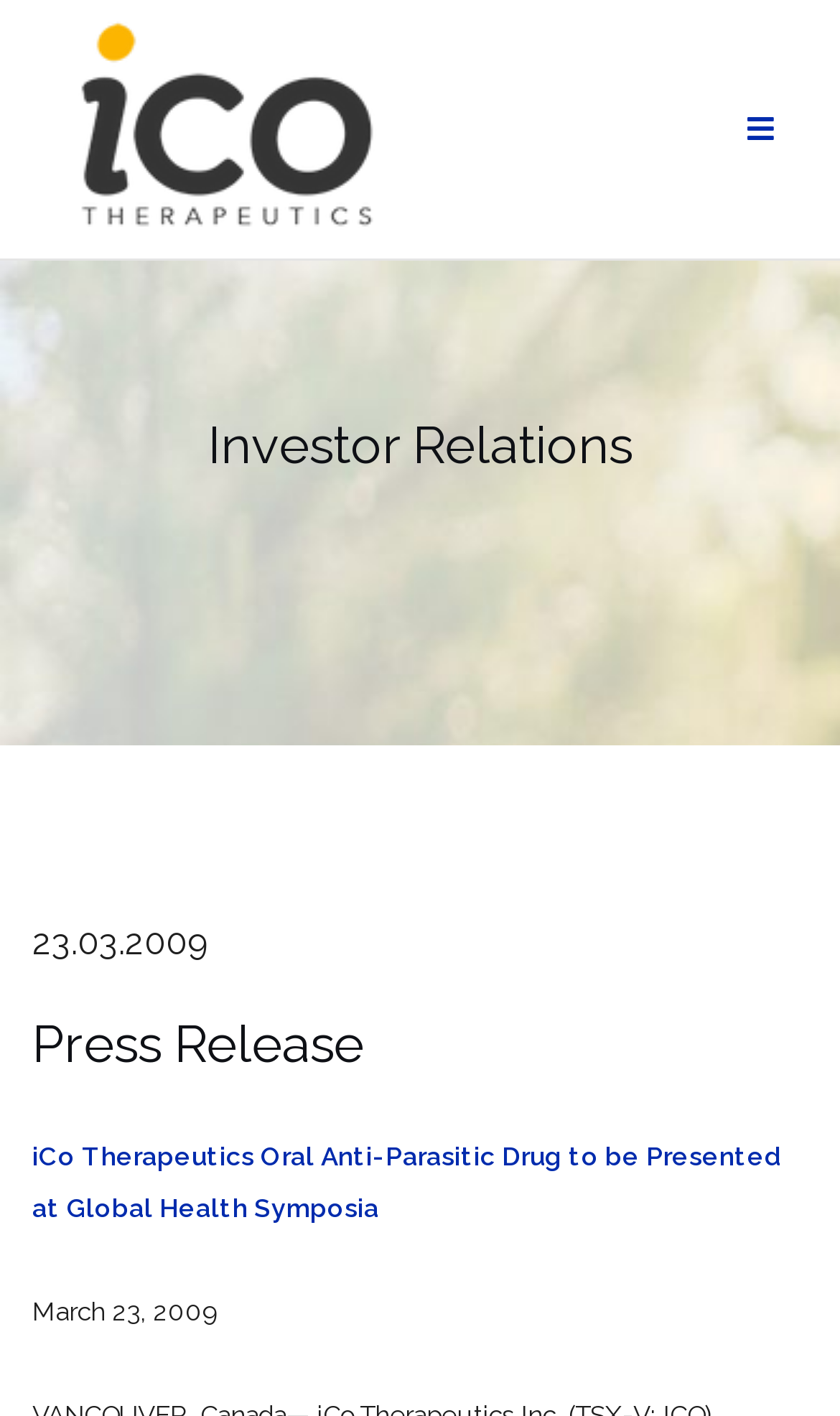Using the information from the screenshot, answer the following question thoroughly:
What is the symbol on the button?

The symbol on the button can be found in the button element with the text '' which is located at the top right corner of the webpage.